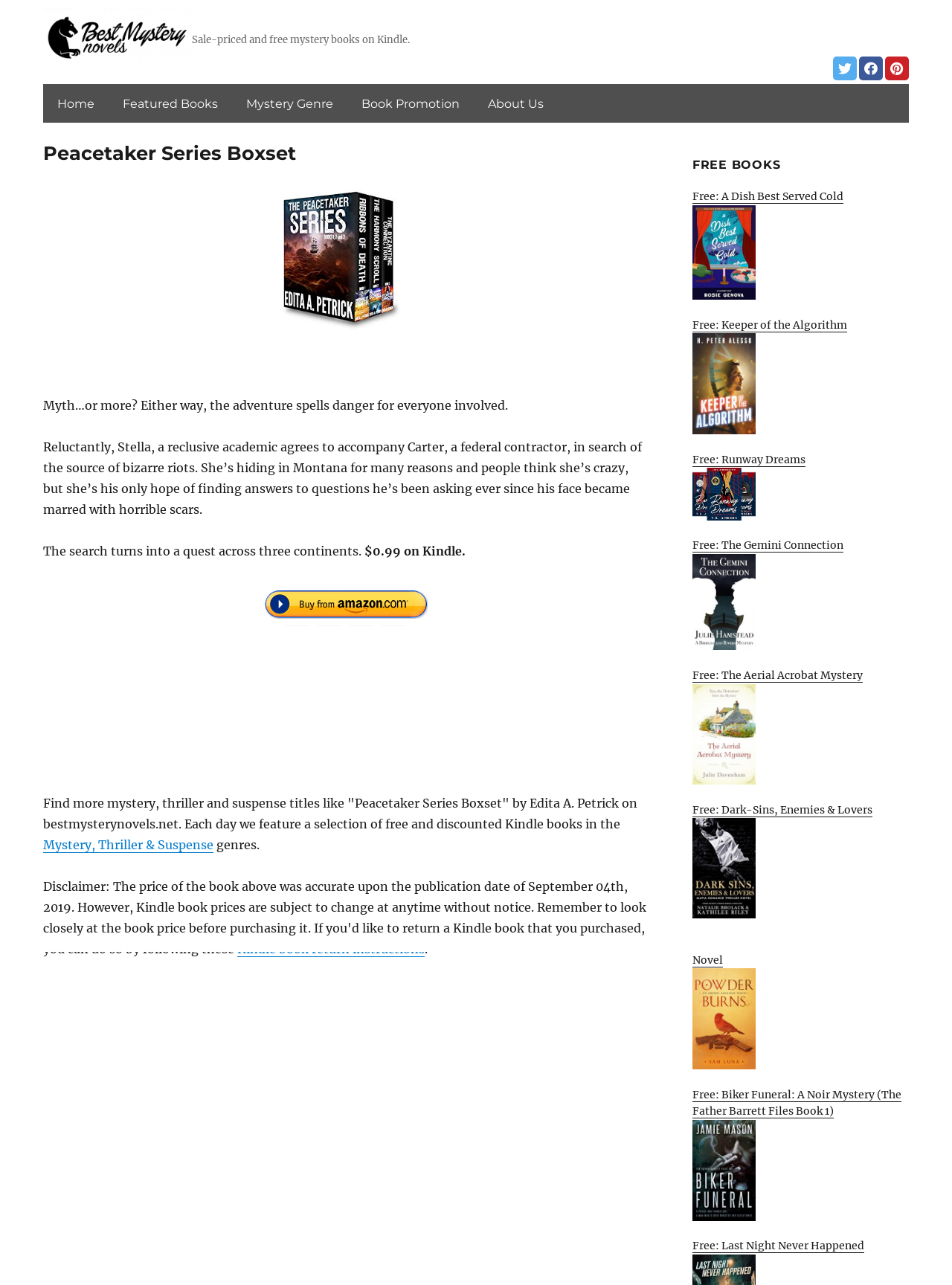What is the name of the author of the book series?
Carefully examine the image and provide a detailed answer to the question.

The name of the author of the book series can be found in the article section, where it is mentioned as 'Edita A. Petrick'. This is the author of the 'Peacetaker Series Boxset'.